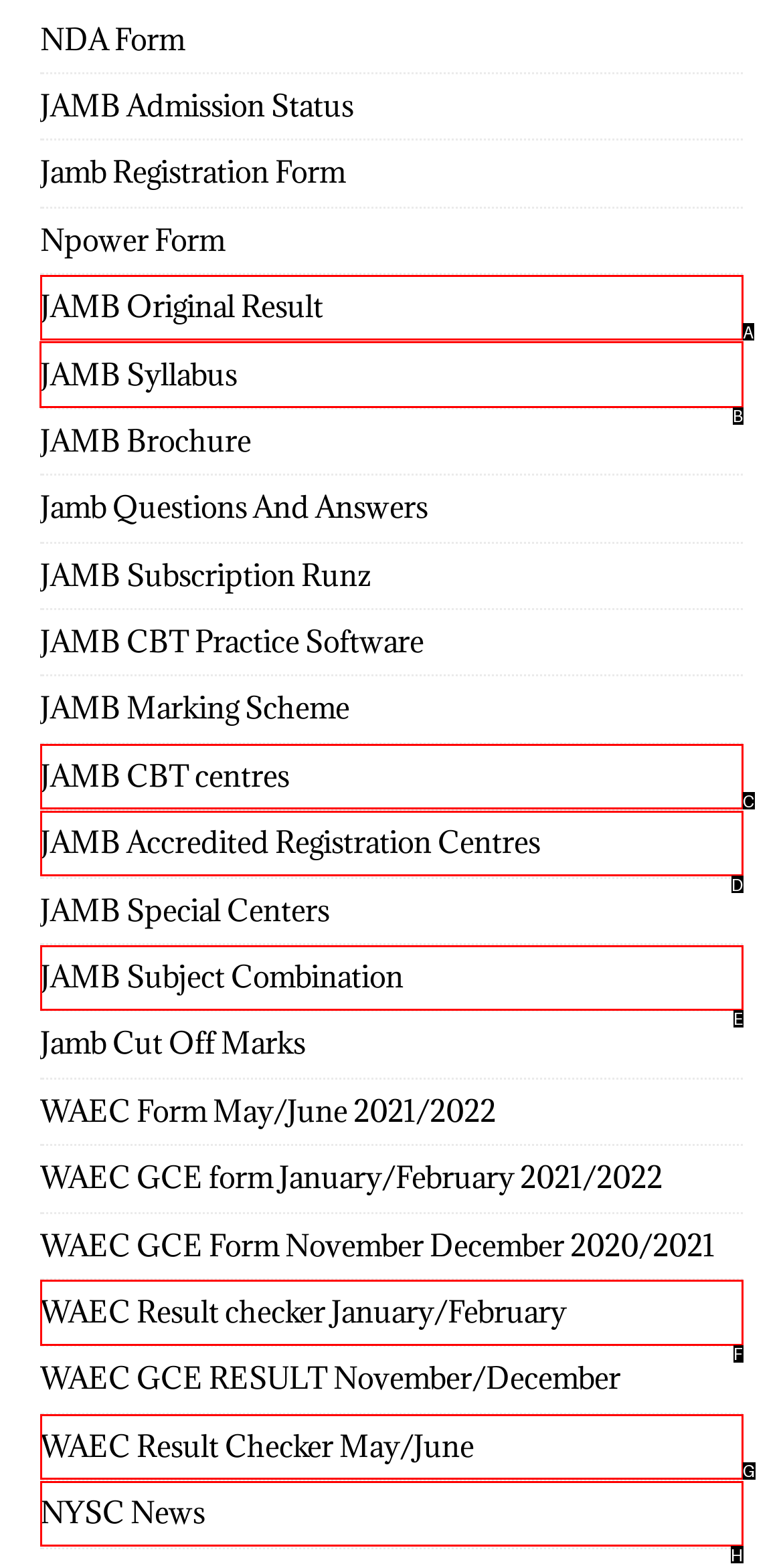Identify the correct UI element to click to follow this instruction: read the article
Respond with the letter of the appropriate choice from the displayed options.

None